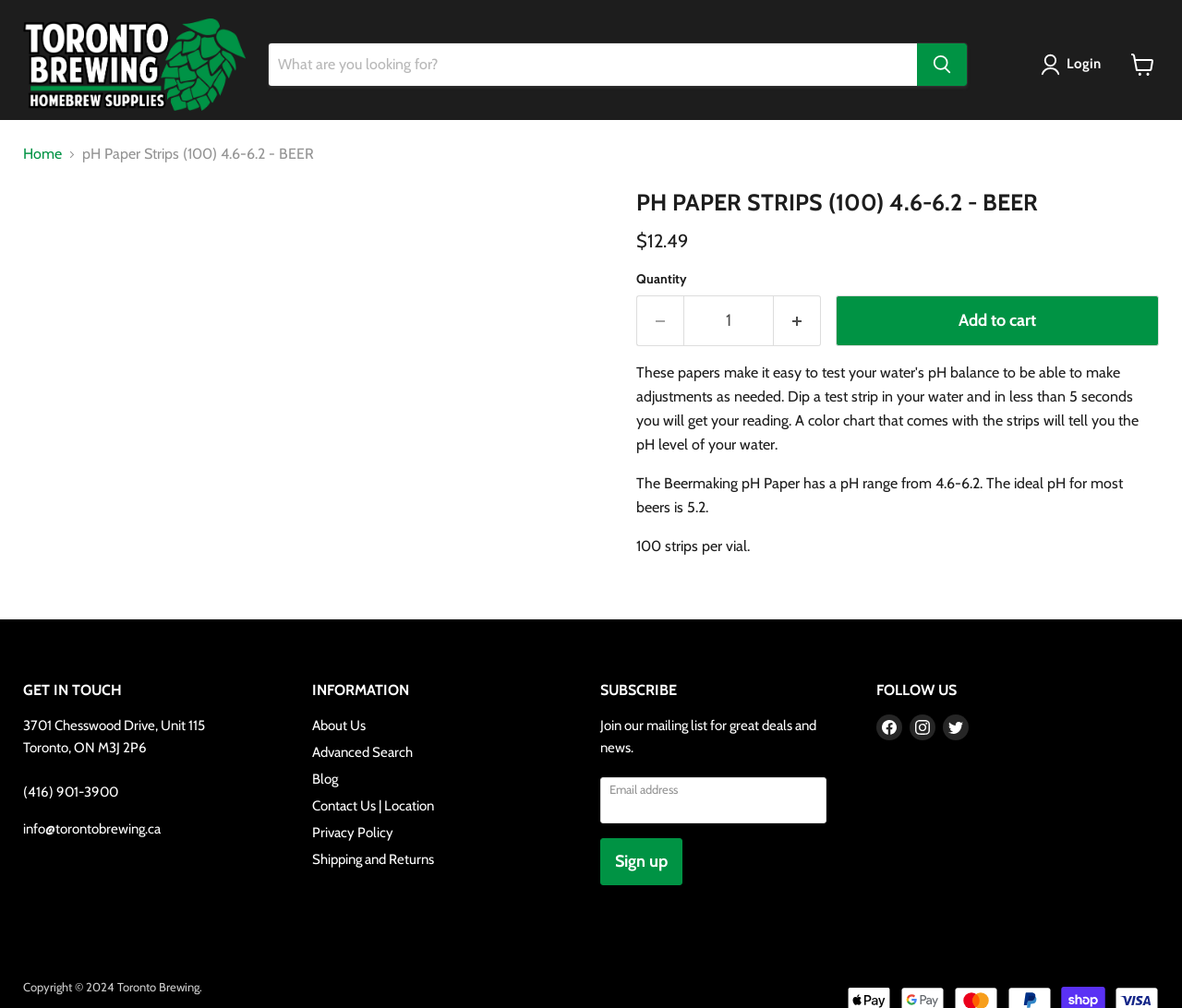Locate the bounding box coordinates for the element described below: "Shipping and Returns". The coordinates must be four float values between 0 and 1, formatted as [left, top, right, bottom].

[0.264, 0.844, 0.367, 0.86]